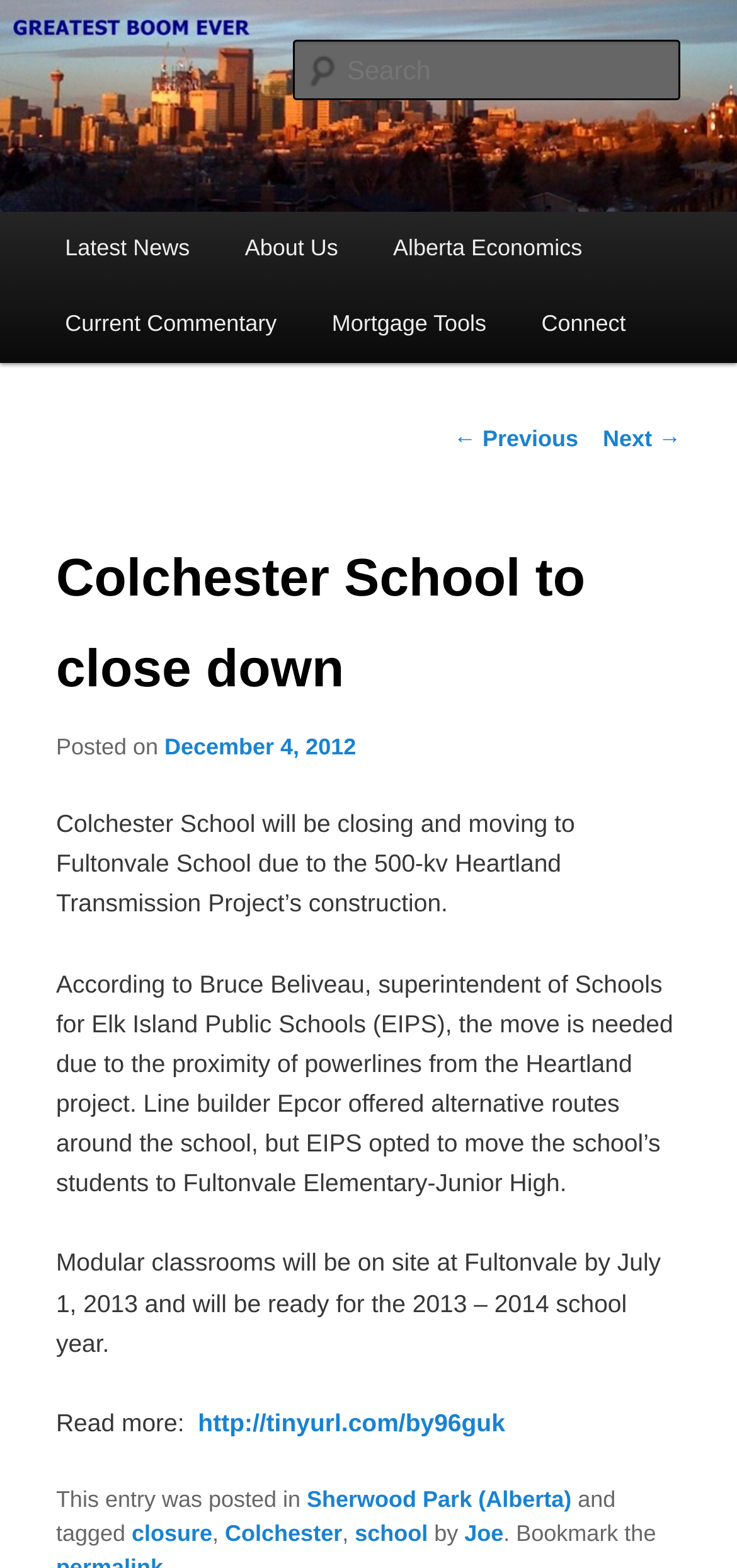Bounding box coordinates are specified in the format (top-left x, top-left y, bottom-right x, bottom-right y). All values are floating point numbers bounded between 0 and 1. Please provide the bounding box coordinate of the region this sentence describes: Sherwood Park (Alberta)

[0.416, 0.948, 0.775, 0.965]